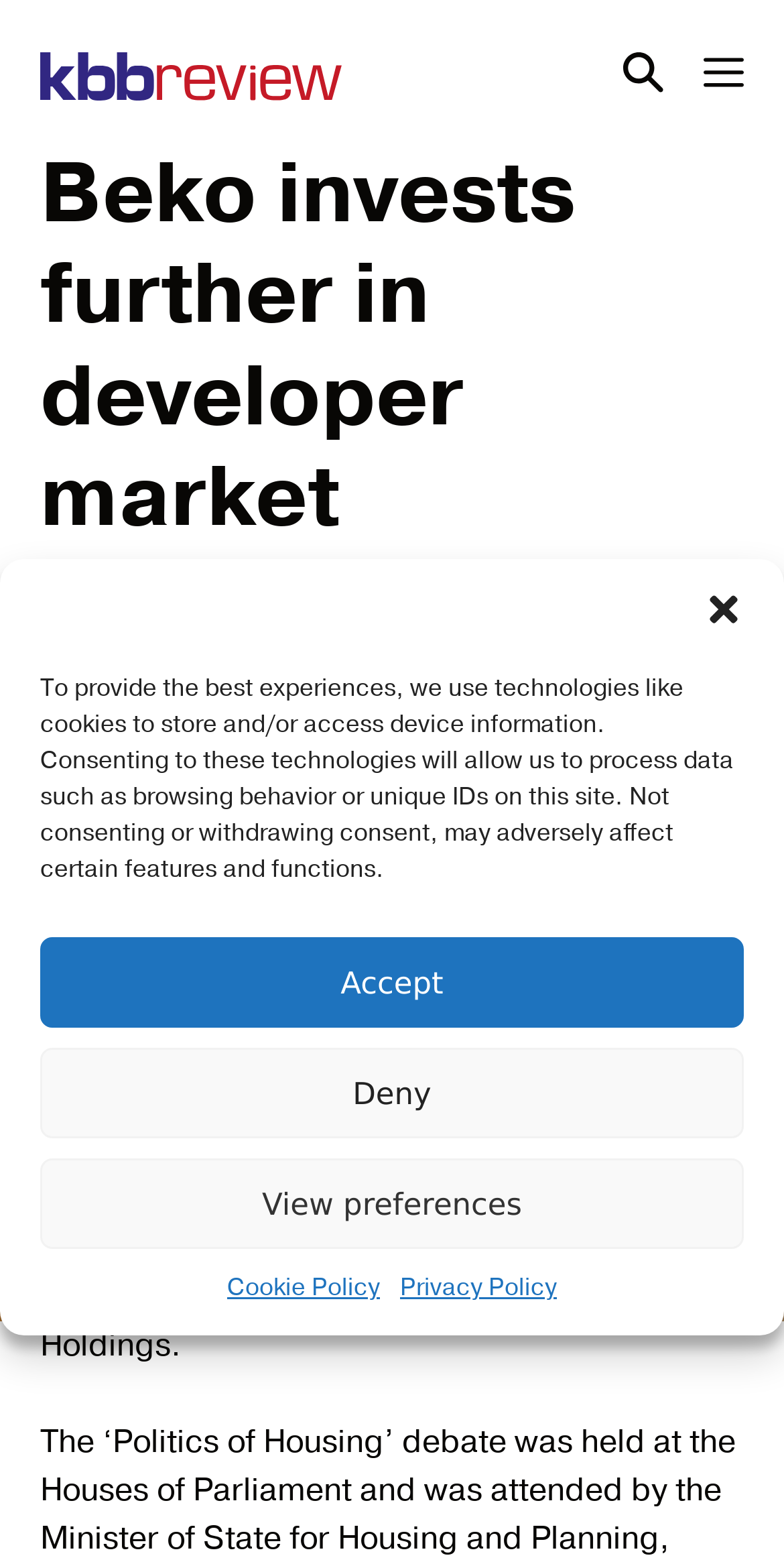Identify the bounding box coordinates of the part that should be clicked to carry out this instruction: "Open the menu".

[0.846, 0.026, 1.0, 0.077]